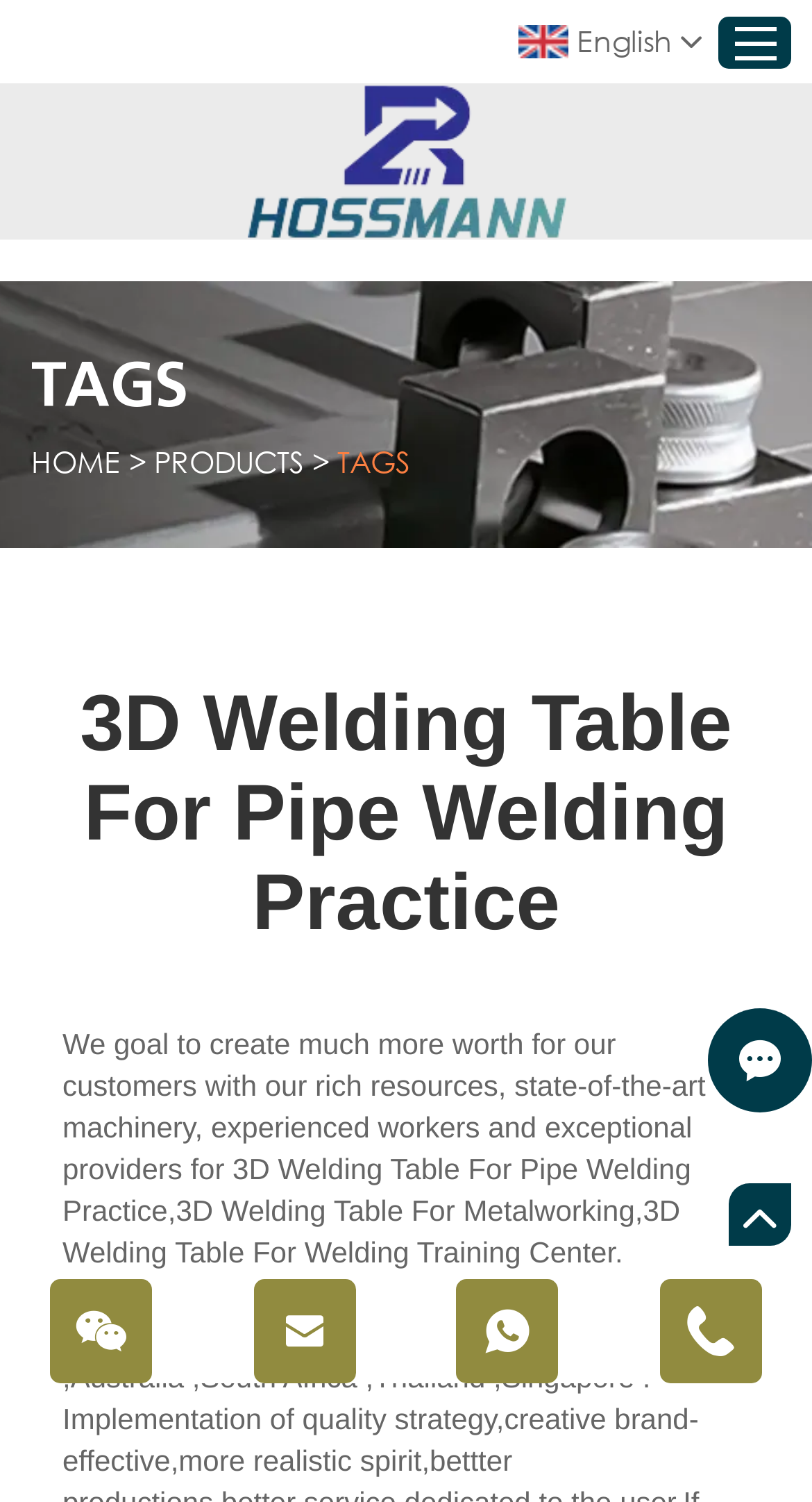Specify the bounding box coordinates for the region that must be clicked to perform the given instruction: "change language to English".

[0.633, 0.011, 0.864, 0.044]